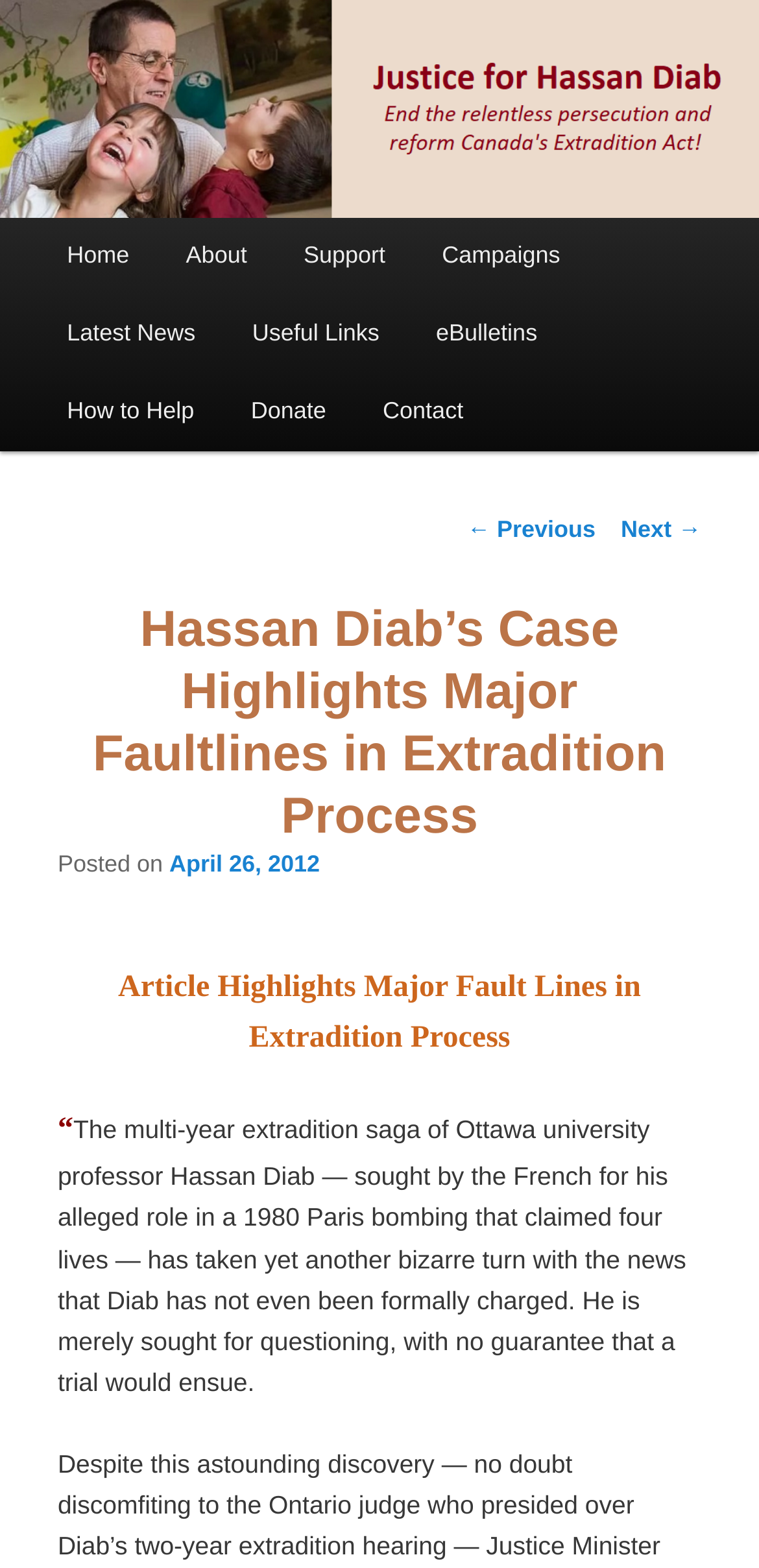What is Hassan Diab sought for?
Look at the screenshot and respond with one word or a short phrase.

Questioning